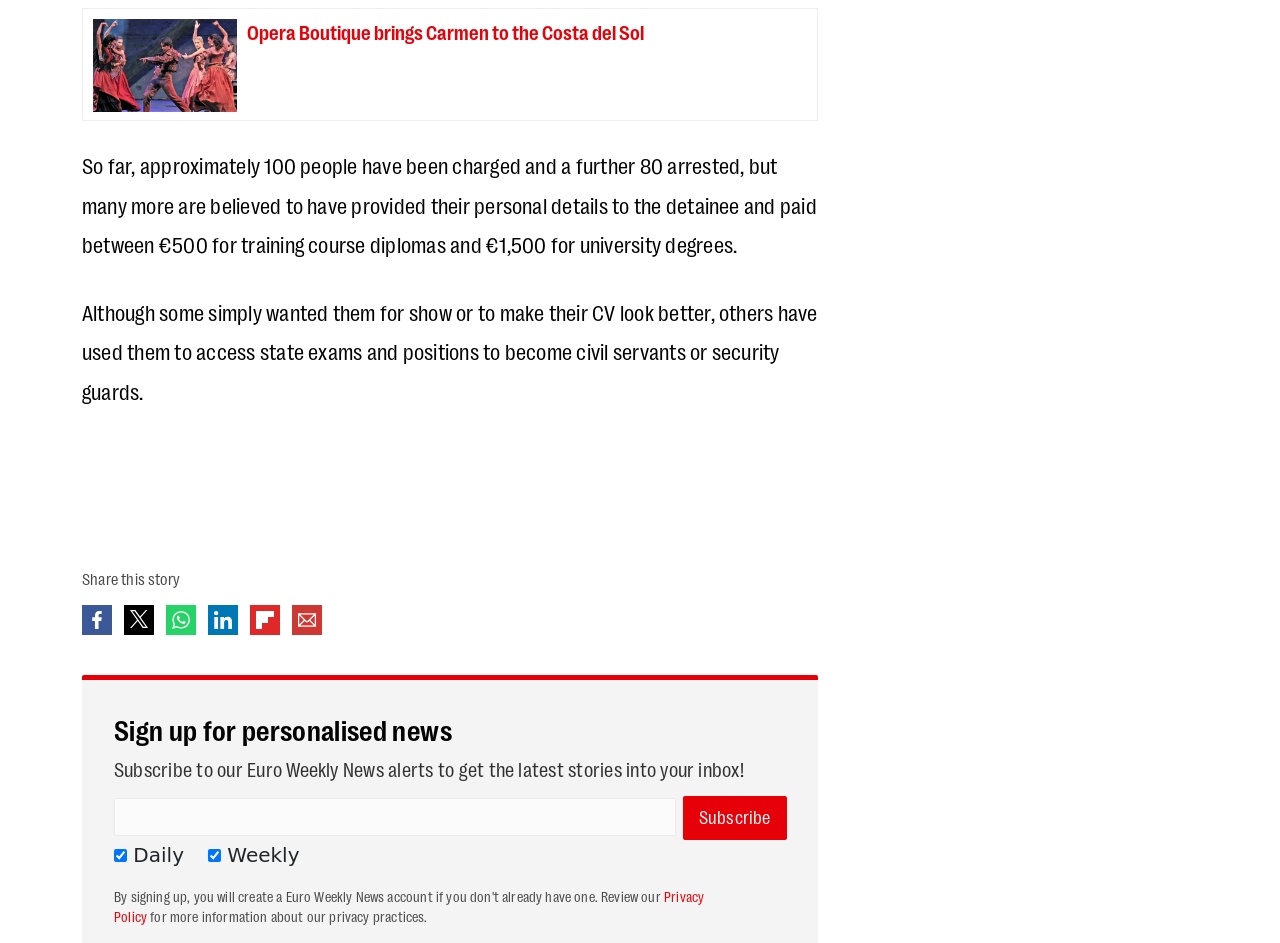Determine the bounding box coordinates for the UI element with the following description: "name="ne"". The coordinates should be four float numbers between 0 and 1, represented as [left, top, right, bottom].

[0.089, 0.846, 0.528, 0.887]